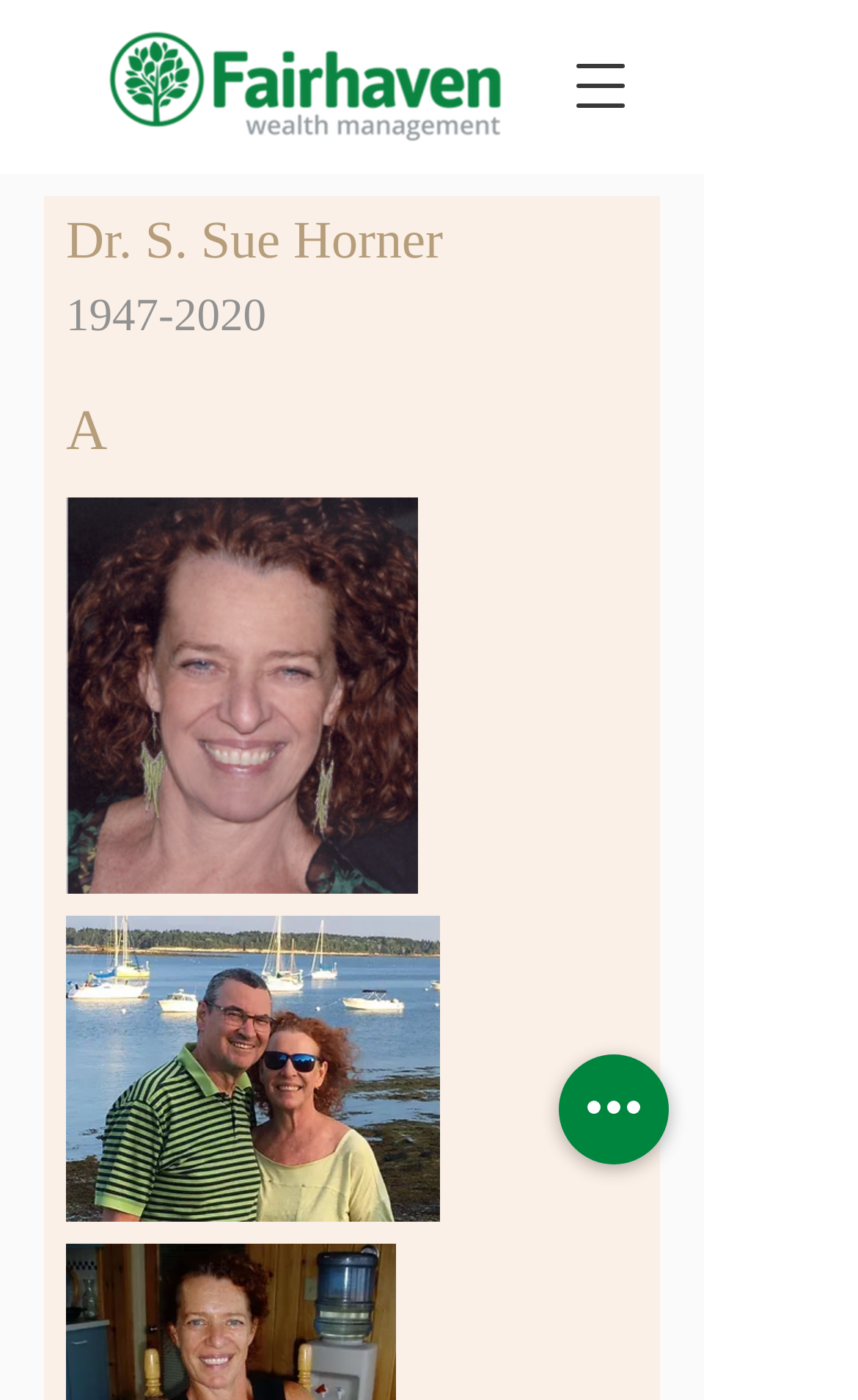Using the description: "1947-2020", identify the bounding box of the corresponding UI element in the screenshot.

[0.077, 0.206, 0.31, 0.243]